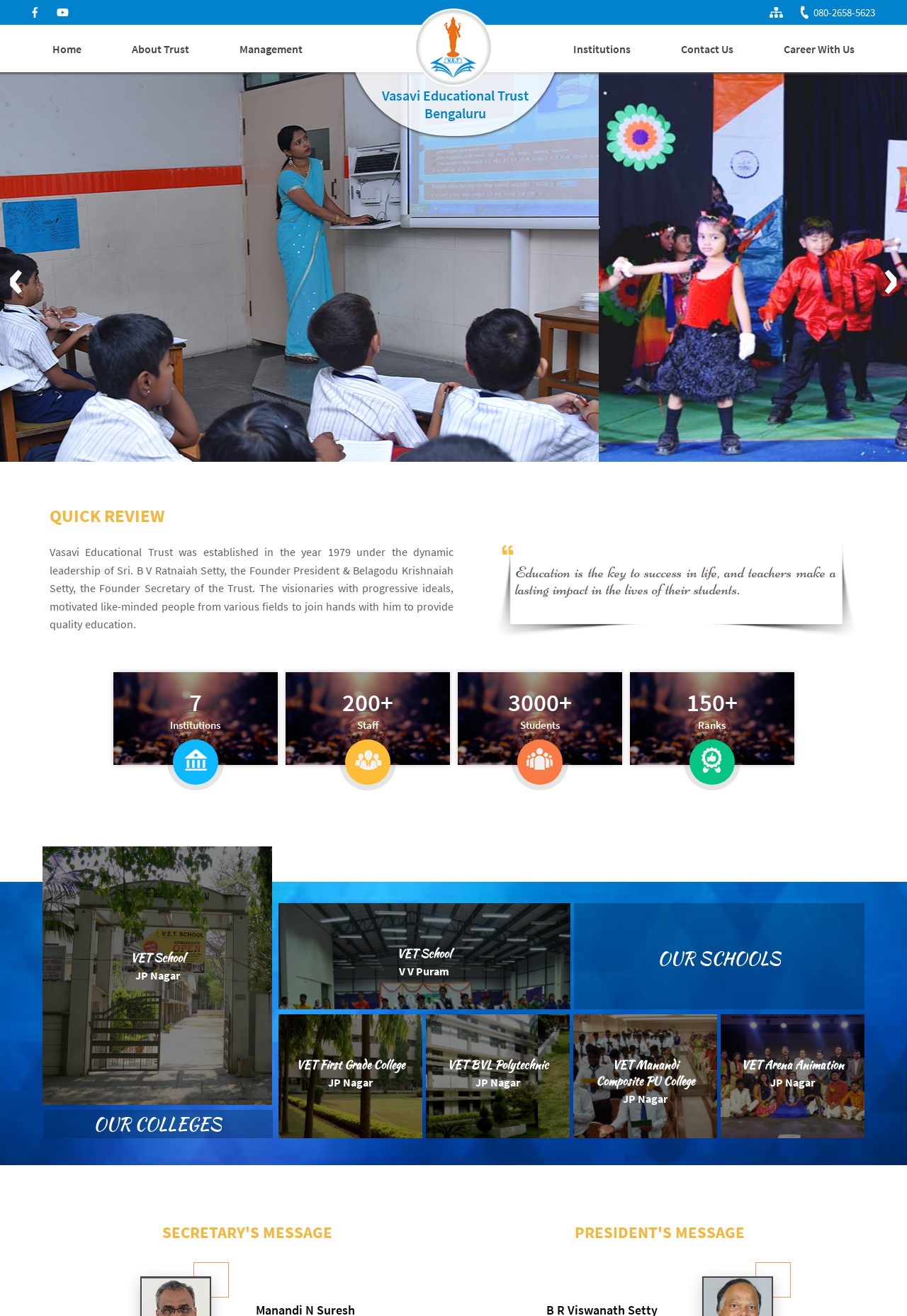Specify the bounding box coordinates of the element's region that should be clicked to achieve the following instruction: "View the Institutions page". The bounding box coordinates consist of four float numbers between 0 and 1, in the format [left, top, right, bottom].

[0.621, 0.024, 0.706, 0.055]